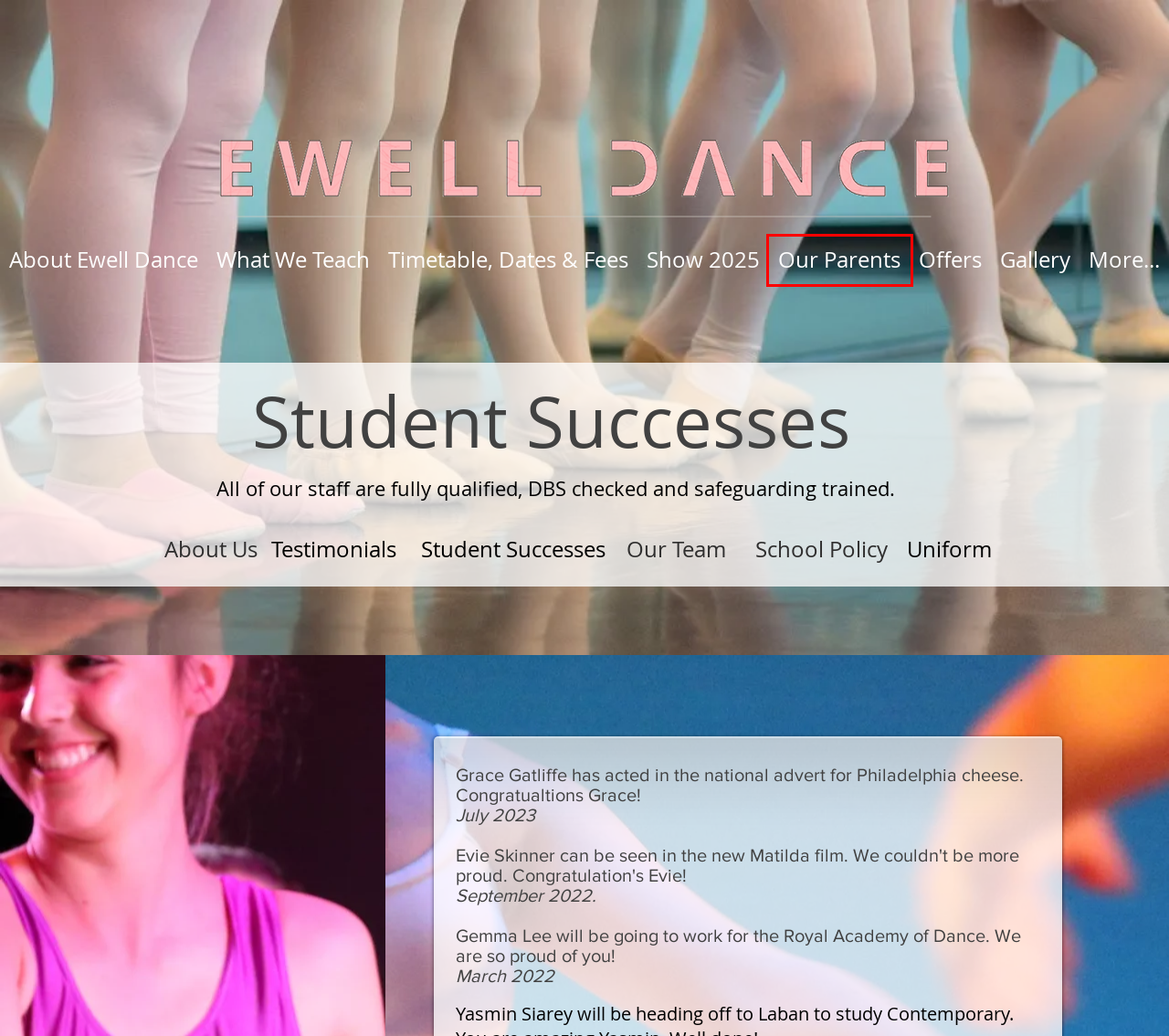You are looking at a screenshot of a webpage with a red bounding box around an element. Determine the best matching webpage description for the new webpage resulting from clicking the element in the red bounding box. Here are the descriptions:
A. Meet the Team | Ewell Dance
B. Uniform | Ewell Dance
C. Timetable & Class Information | Ewell Dance
D. Testimonials | ewell-dance
E. Ewell Dance Gallery | Surrey
F. Shows & Performances | Ewell Dance
G. Offers | ewell-dance
H. Our Parents | ewell-dance

H